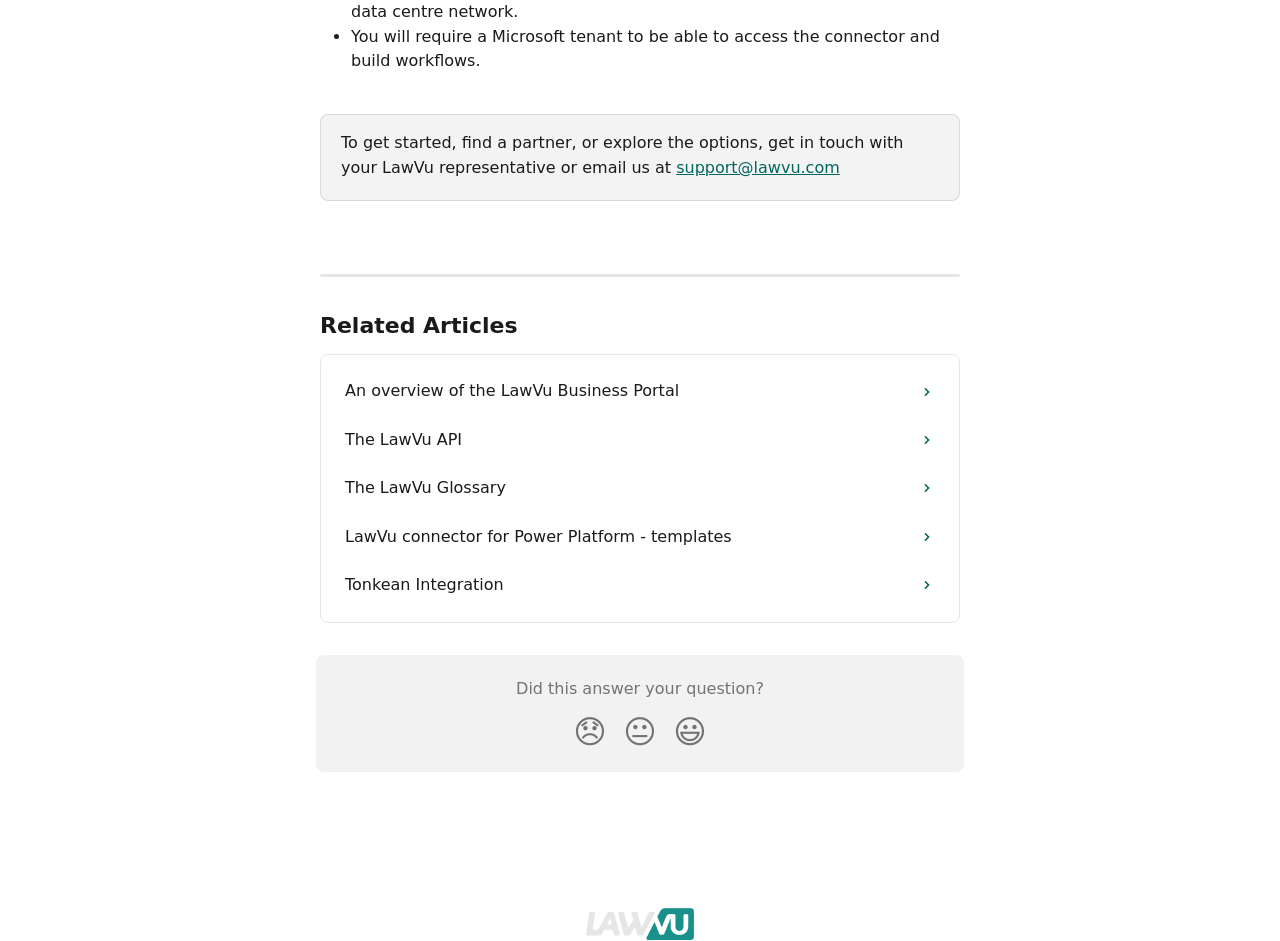Identify the bounding box coordinates of the region I need to click to complete this instruction: "Click on 'How Do I Share My Canva Designs on Etsy?'".

None